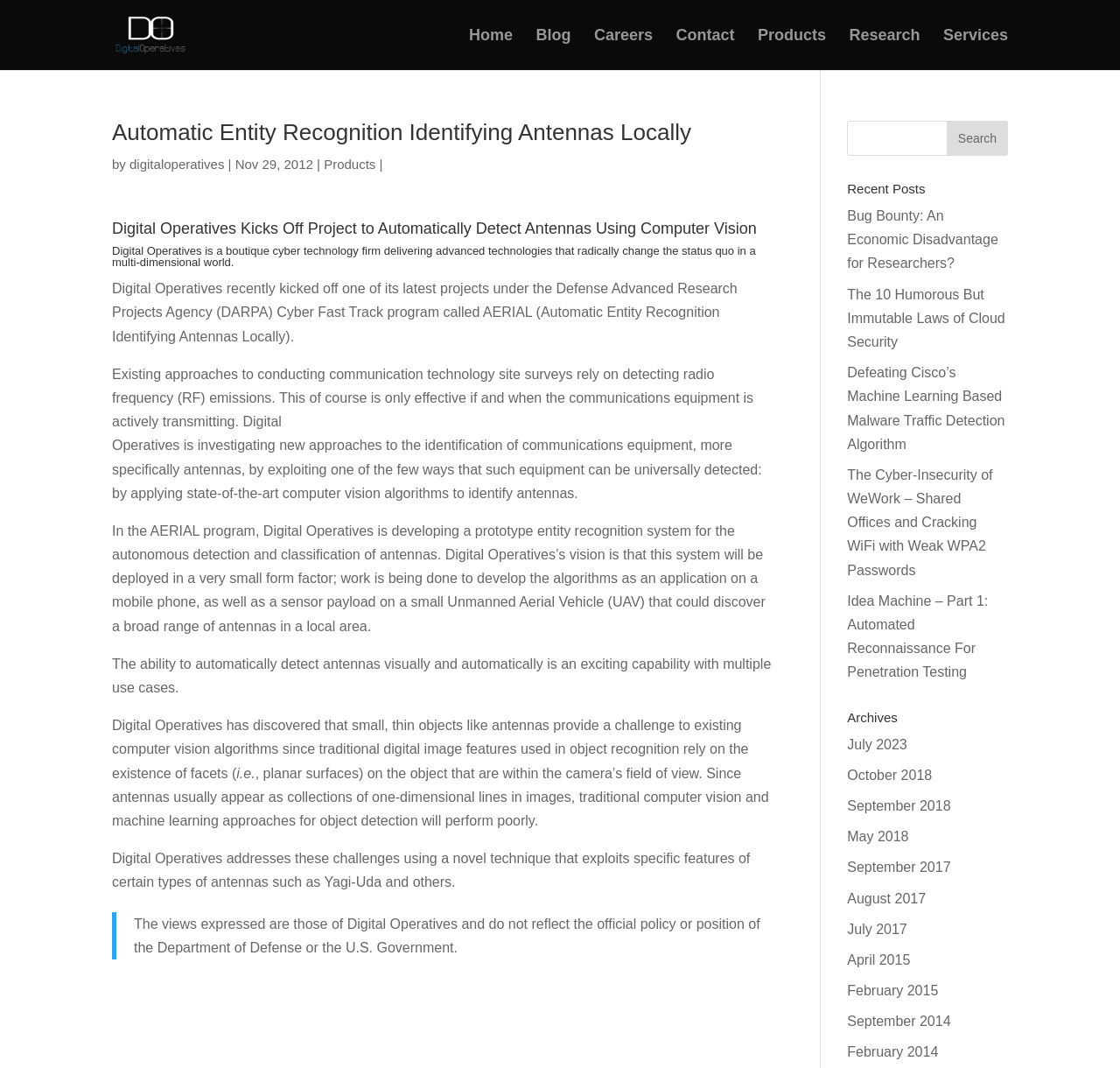Determine the bounding box coordinates of the area to click in order to meet this instruction: "Read the 'Recent Posts'".

[0.756, 0.17, 0.9, 0.191]